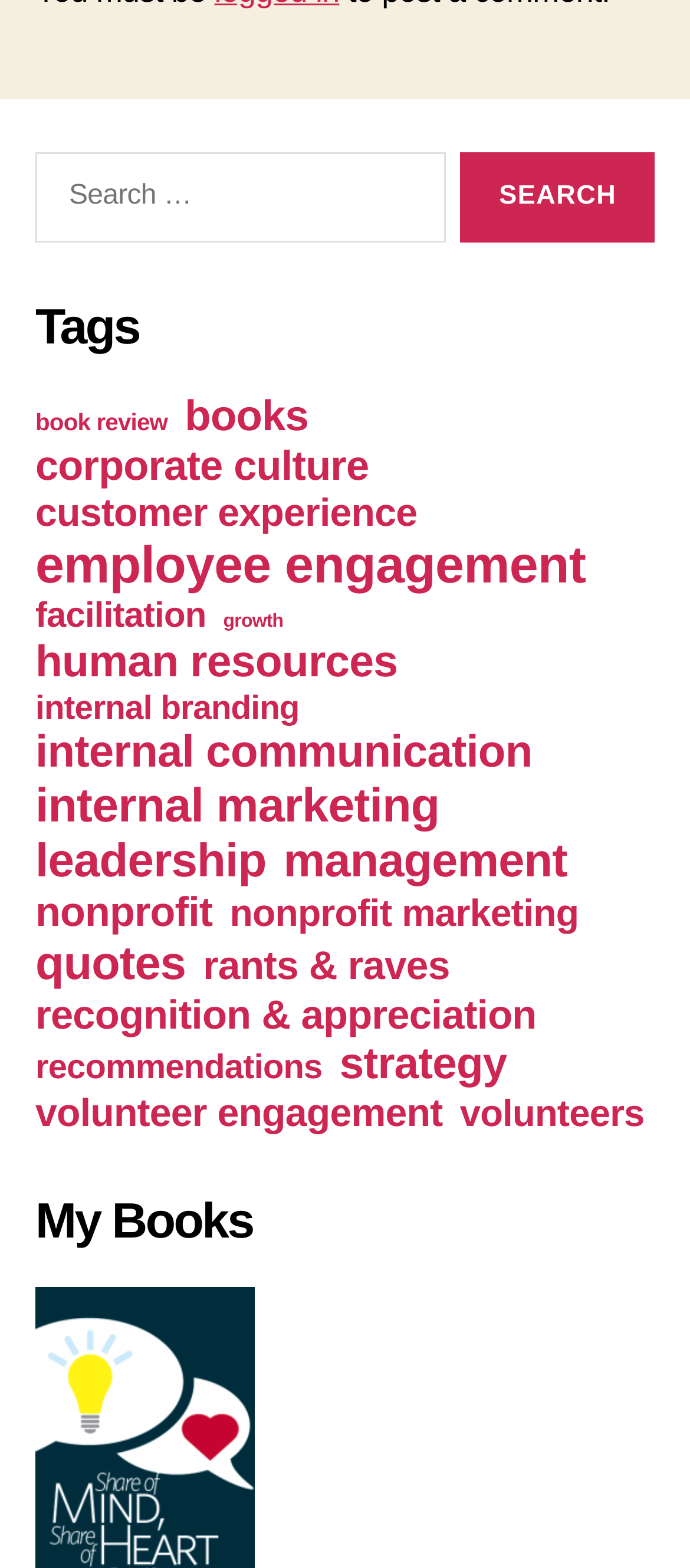Please identify the bounding box coordinates for the region that you need to click to follow this instruction: "View 'My Books'".

[0.051, 0.759, 0.949, 0.799]